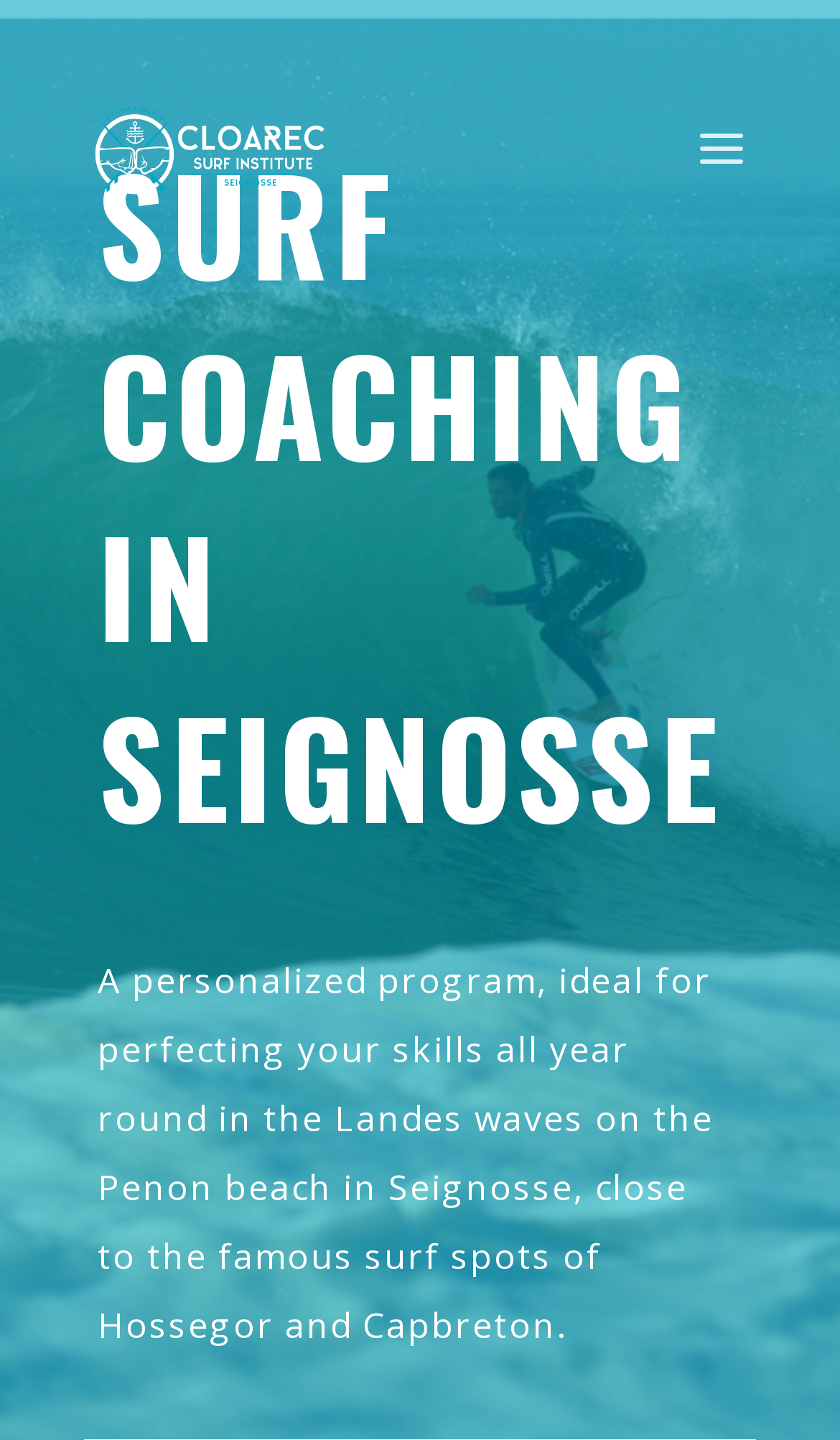Locate and extract the headline of this webpage.

SURF COACHING IN SEIGNOSSE